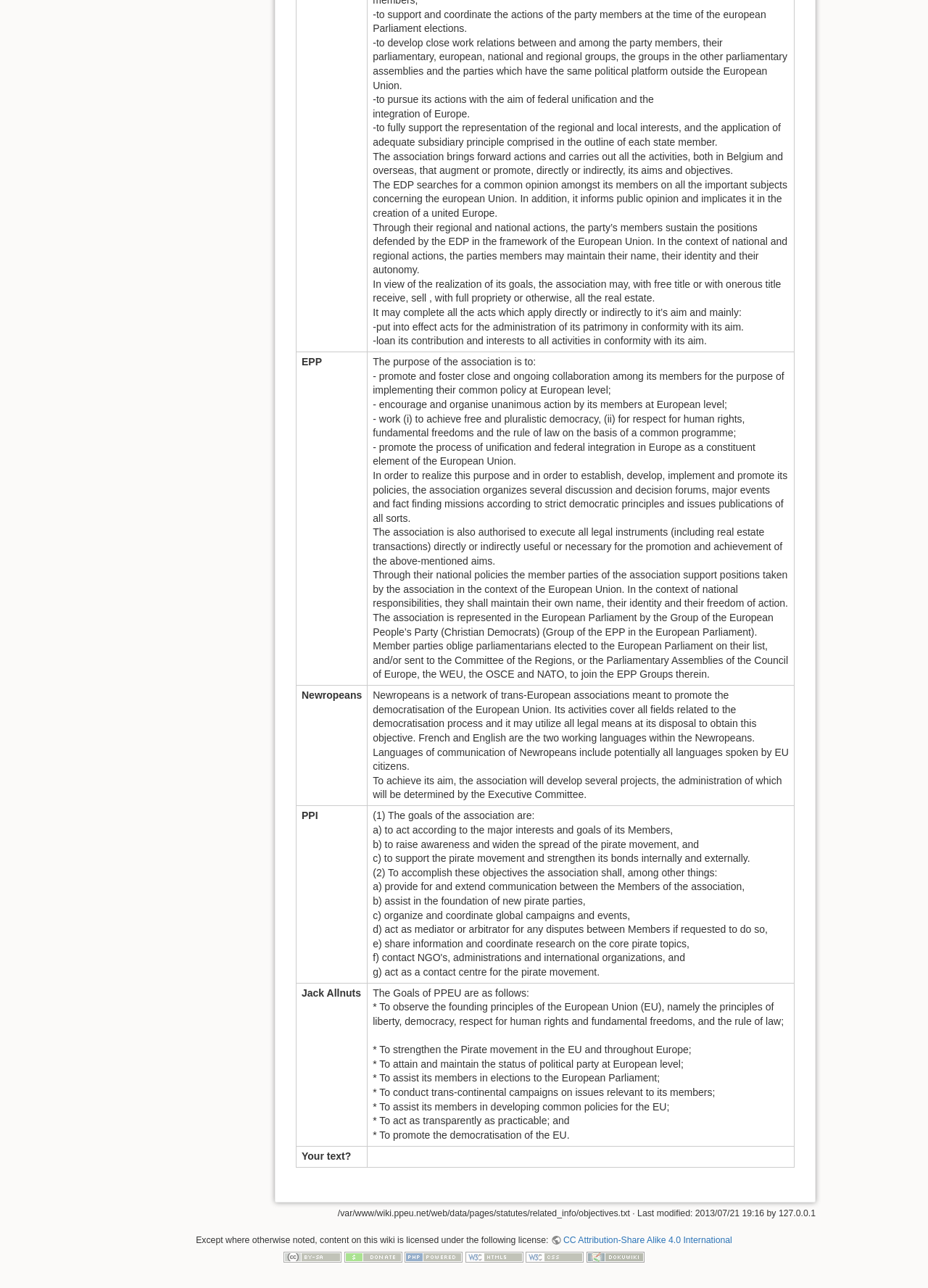Provide a brief response using a word or short phrase to this question:
How many associations are listed?

4